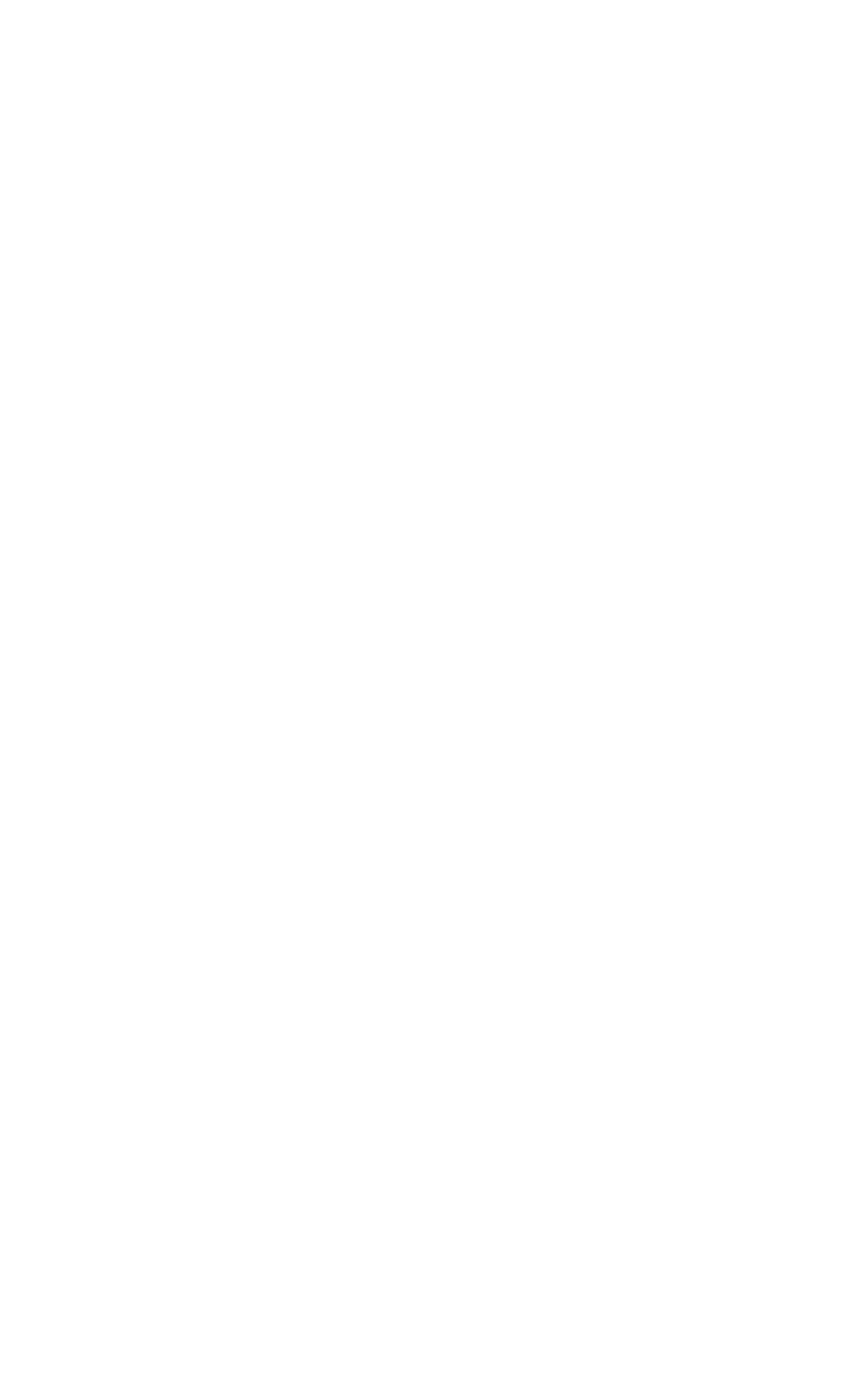What is the first link on the webpage?
Look at the webpage screenshot and answer the question with a detailed explanation.

The first link on the webpage is 'Skip navigation' which is located at the top left corner of the webpage with a bounding box coordinate of [0.059, 0.016, 0.062, 0.017].